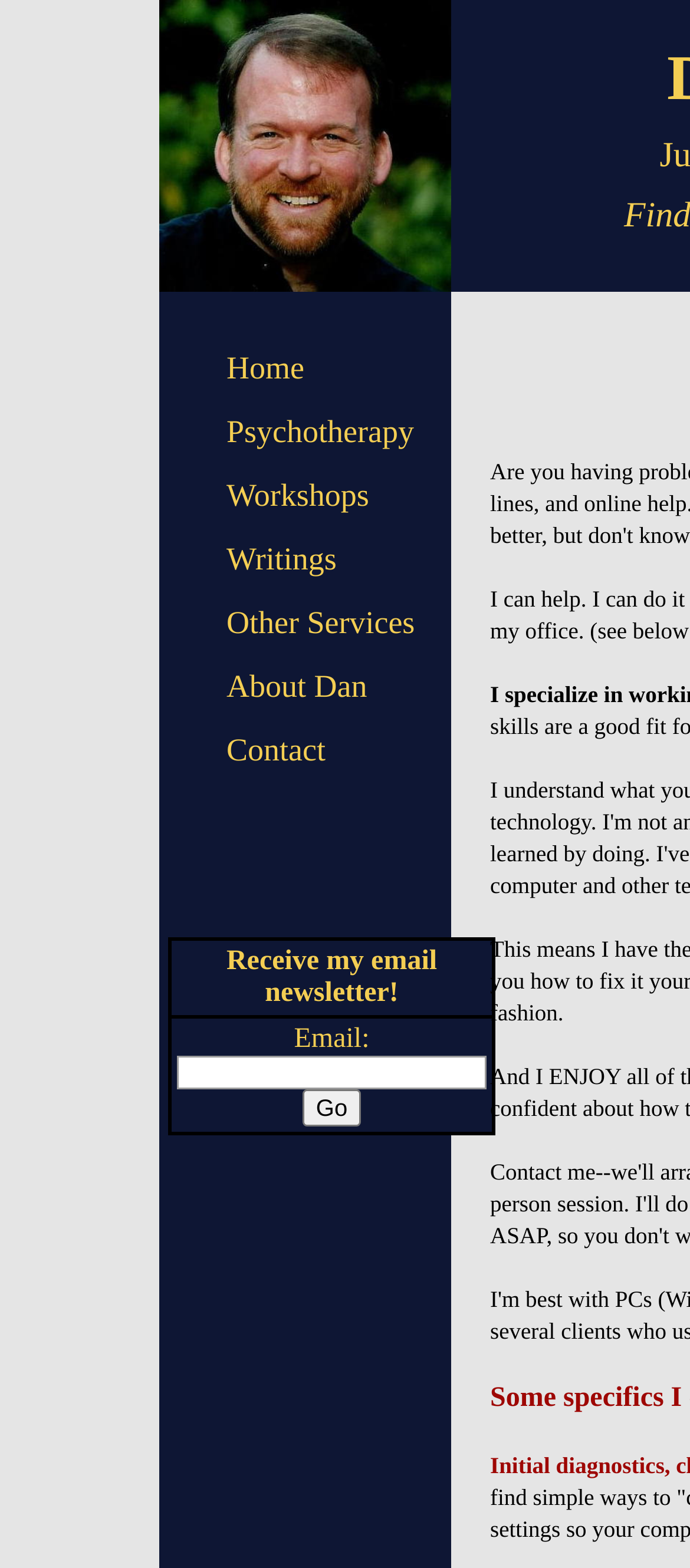Explain in detail what you observe on this webpage.

The webpage is a tech support website for therapists and others. At the top, there is a navigation menu with six links: "Home", "Psychotherapy", "Workshops", "Writings", "Other Services", and "About Dan". Each link has two small images beside it. The links are arranged in a table format, with each link taking up a row.

Below the navigation menu, there is a section with a heading that is not explicitly stated. This section contains a table with two rows. The first row has a cell with a label "Receive my email newsletter!" and the second row has a cell with a label "Email: Go". The "Email: Go" cell also contains a text box and a "Go" button.

The overall layout of the webpage is organized, with clear divisions between the different sections. The use of tables and rows helps to create a structured and easy-to-follow design.